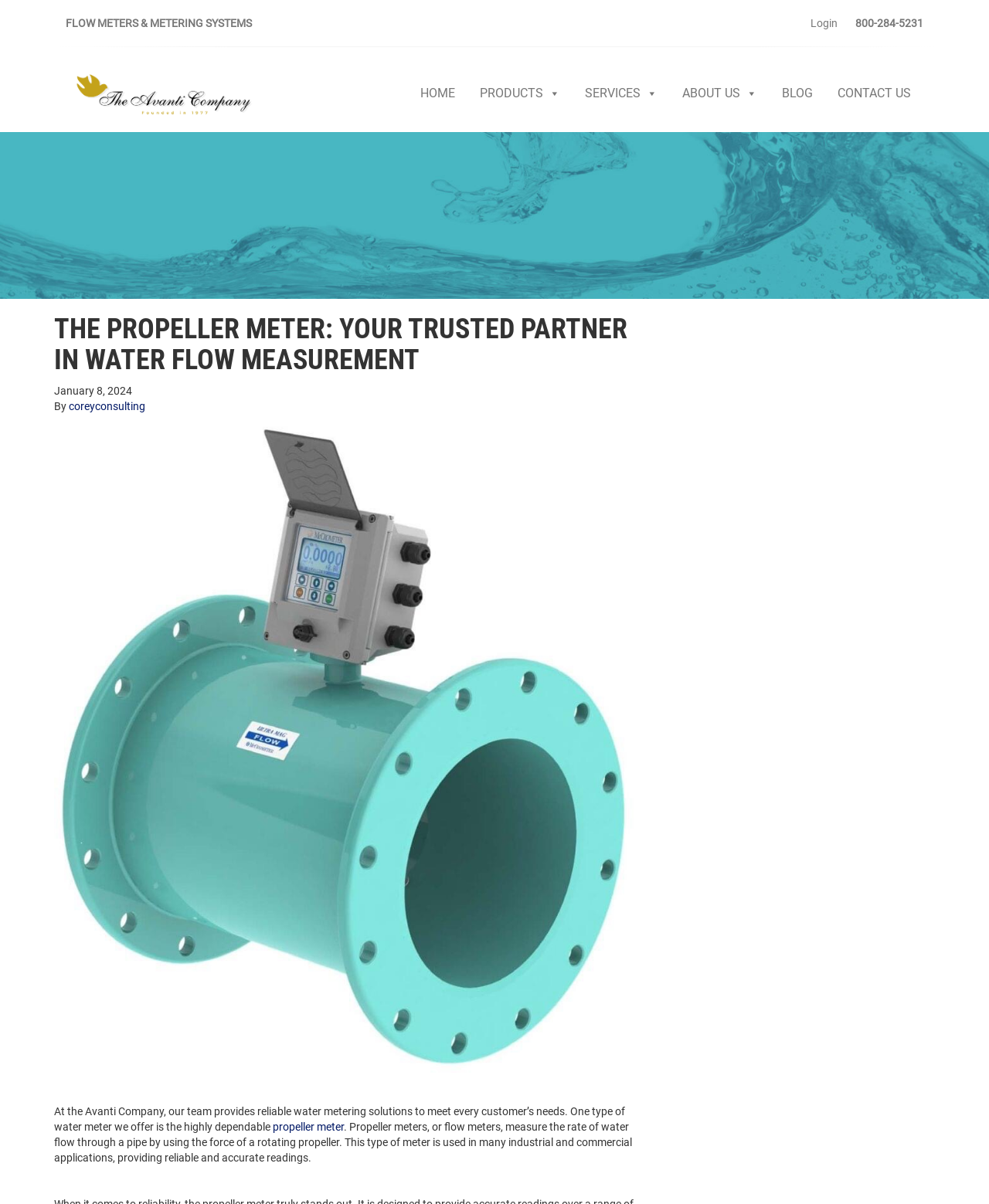Could you highlight the region that needs to be clicked to execute the instruction: "Navigate to the 'HOME' page"?

[0.412, 0.065, 0.473, 0.09]